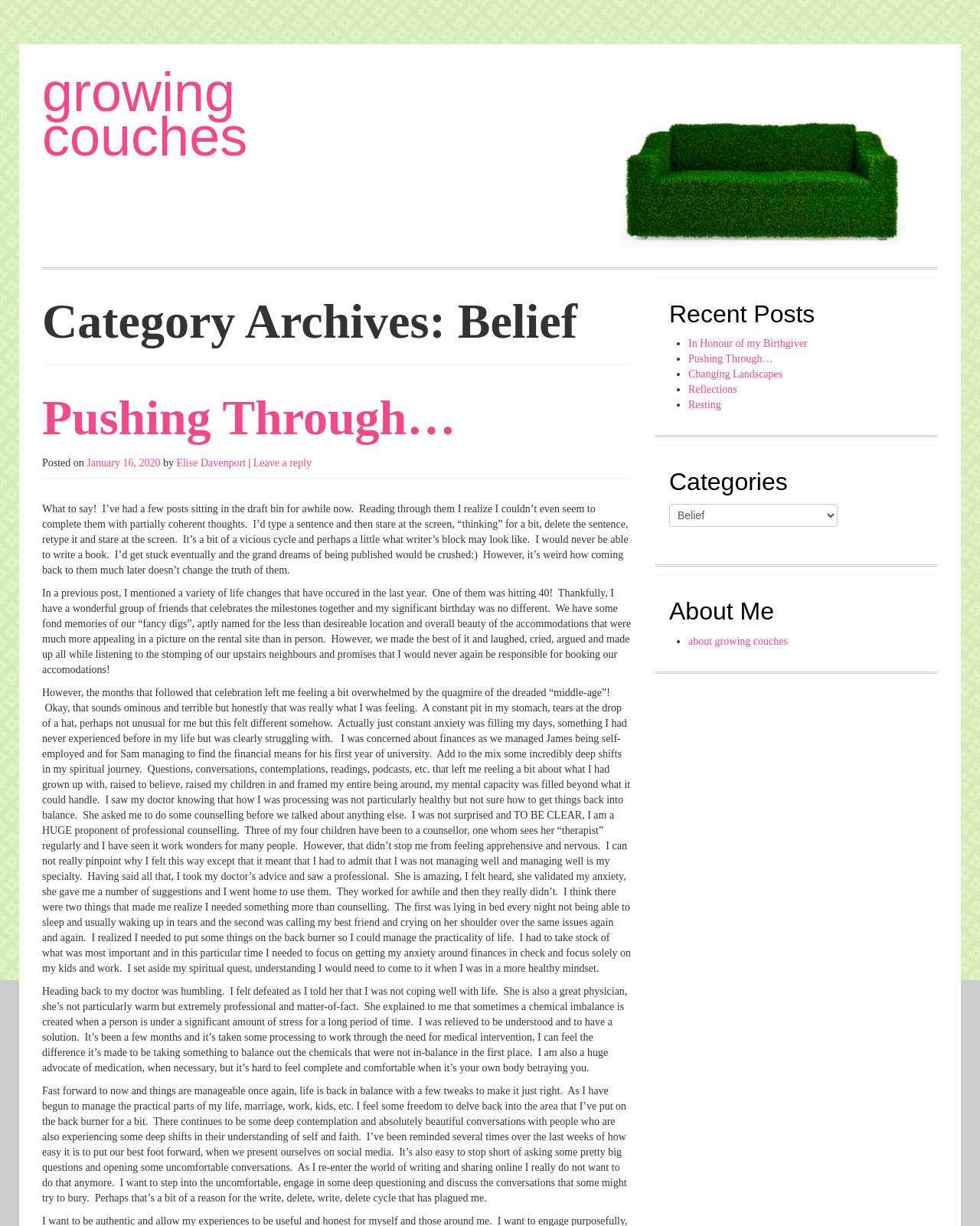Identify the bounding box coordinates for the UI element described by the following text: "Skip to secondary content". Provide the coordinates as four float numbers between 0 and 1, in the format [left, top, right, bottom].

[0.326, 0.051, 0.44, 0.064]